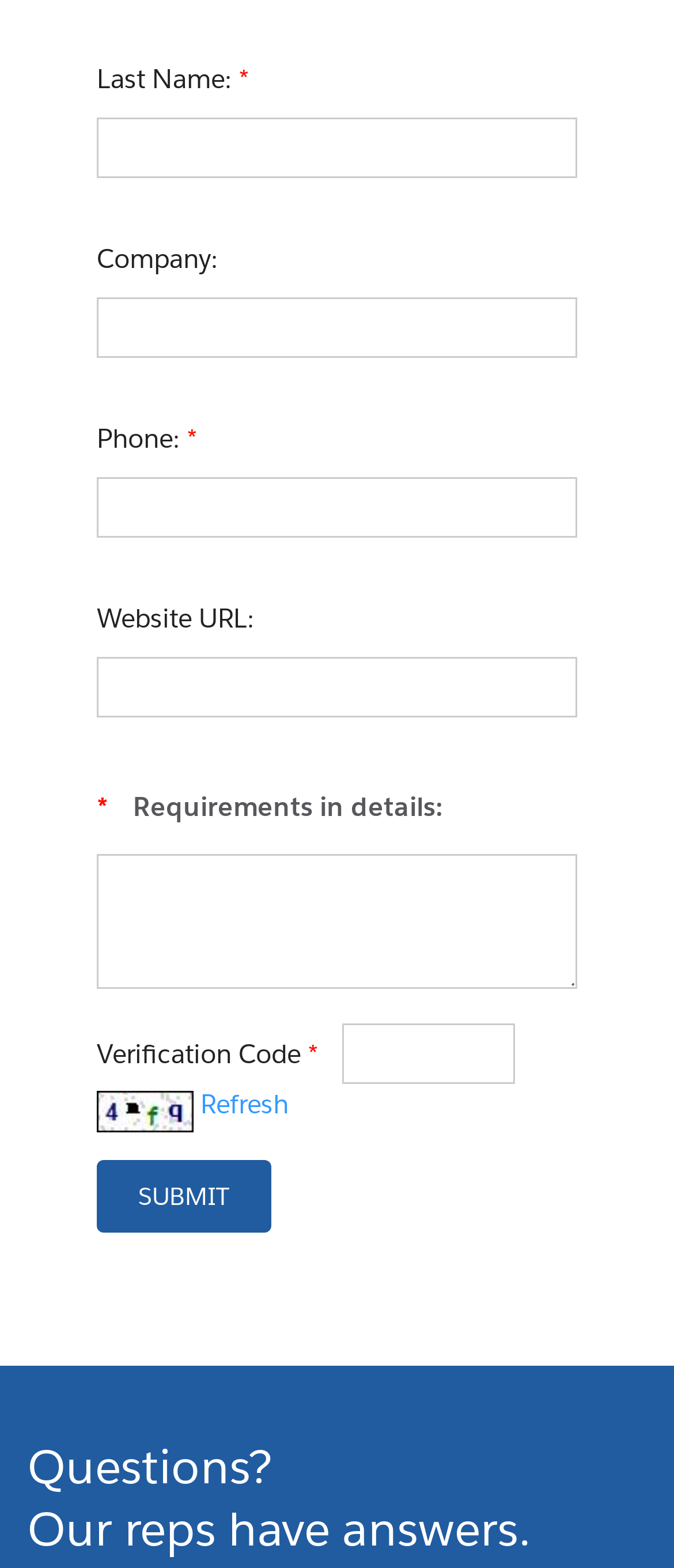Can you look at the image and give a comprehensive answer to the question:
What is the purpose of the 'Refresh' link?

The 'Refresh' link is located next to the verification code image, suggesting that its purpose is to refresh the image and generate a new verification code.